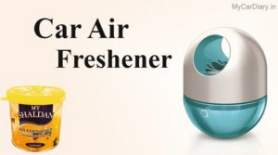What is the purpose of the product shown in the image?
Based on the screenshot, respond with a single word or phrase.

Car air freshener